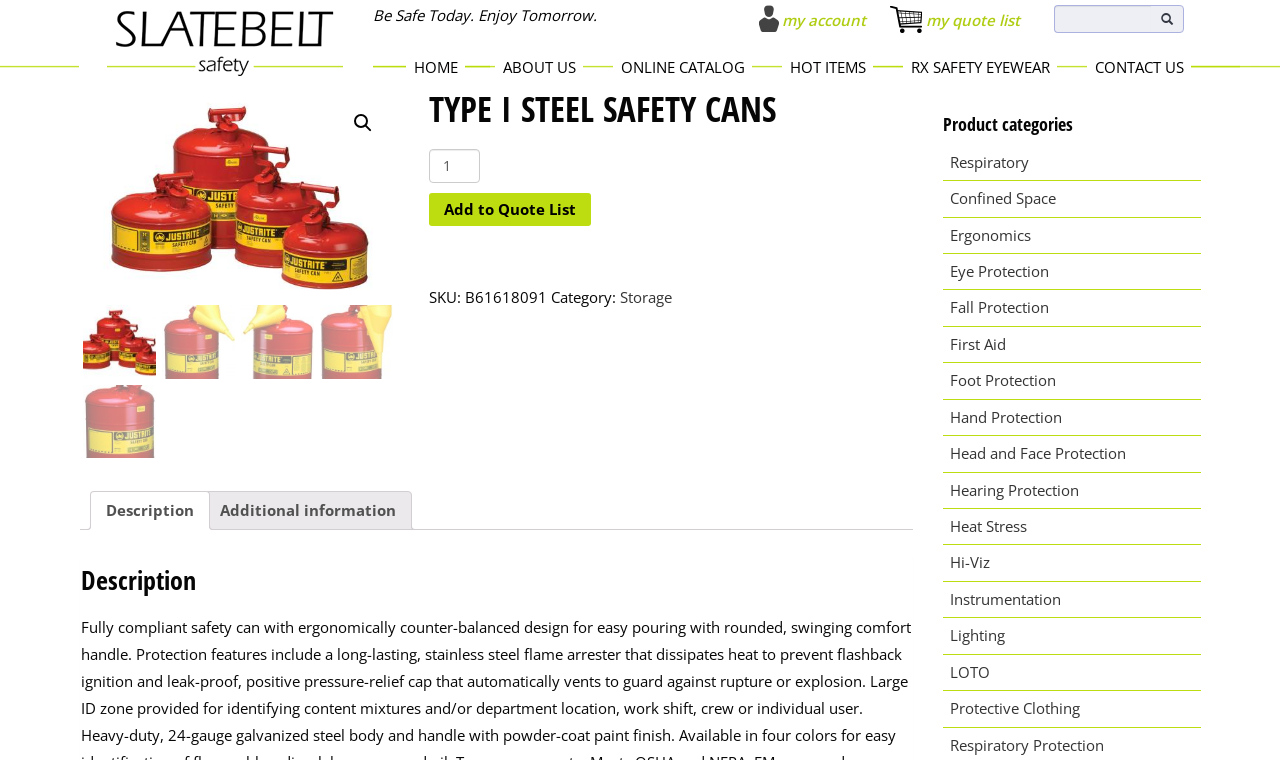How many tabs are available in the product description section?
Provide a short answer using one word or a brief phrase based on the image.

3